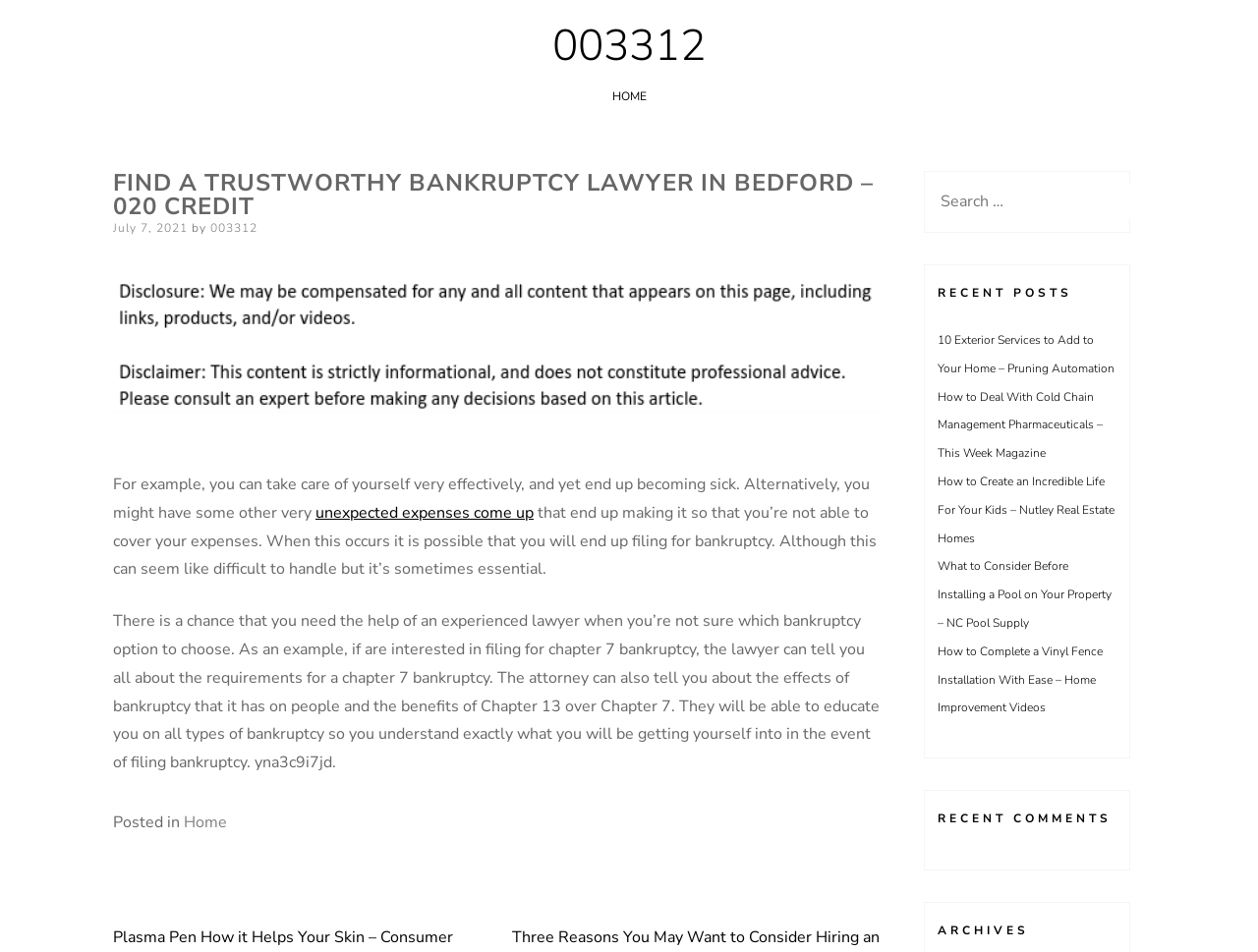Determine the bounding box coordinates of the clickable region to follow the instruction: "Check the recent post '10 Exterior Services to Add to Your Home – Pruning Automation'".

[0.745, 0.349, 0.886, 0.395]